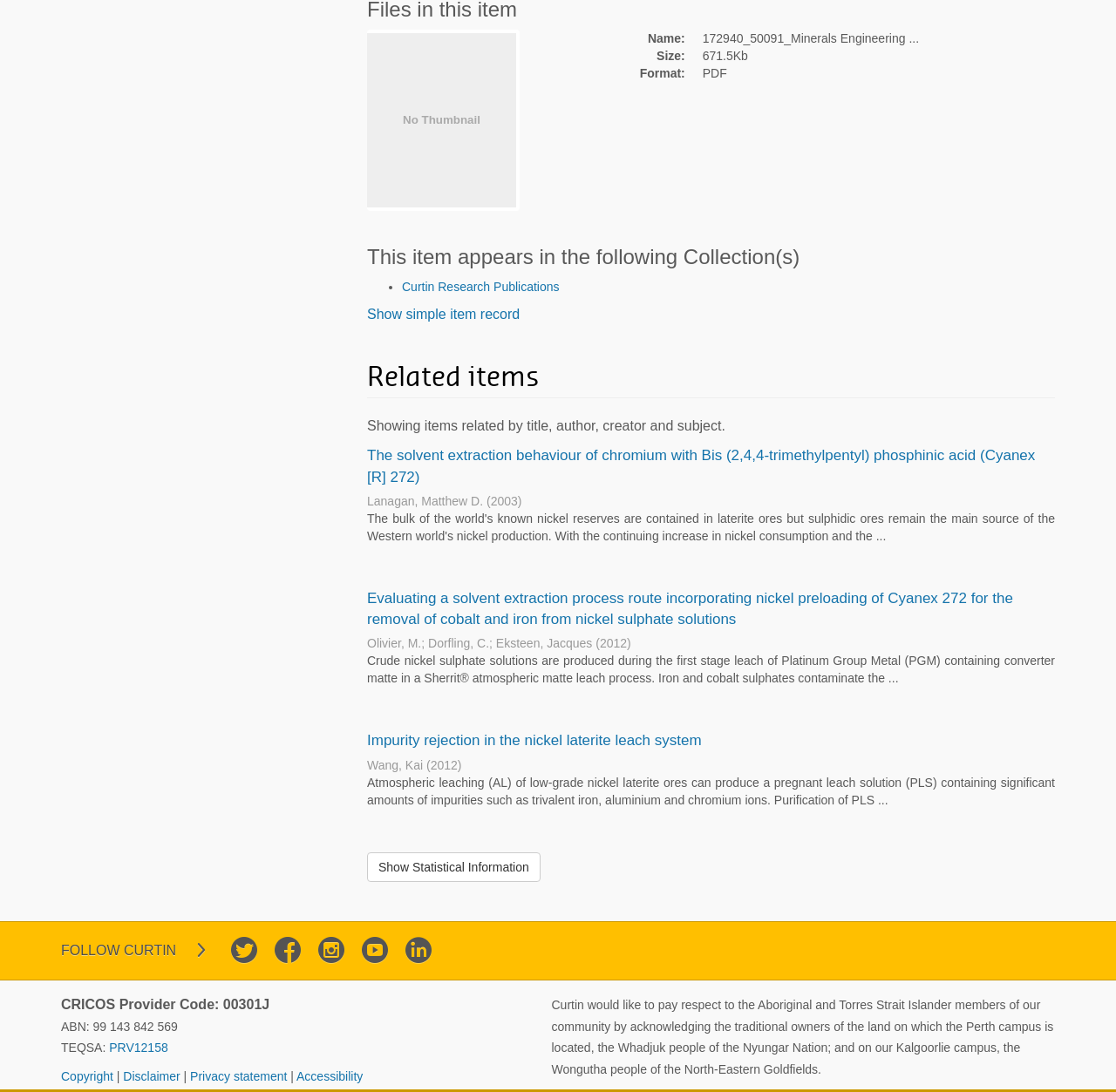Using the provided element description: "Follow Curtin", determine the bounding box coordinates of the corresponding UI element in the screenshot.

[0.055, 0.863, 0.158, 0.877]